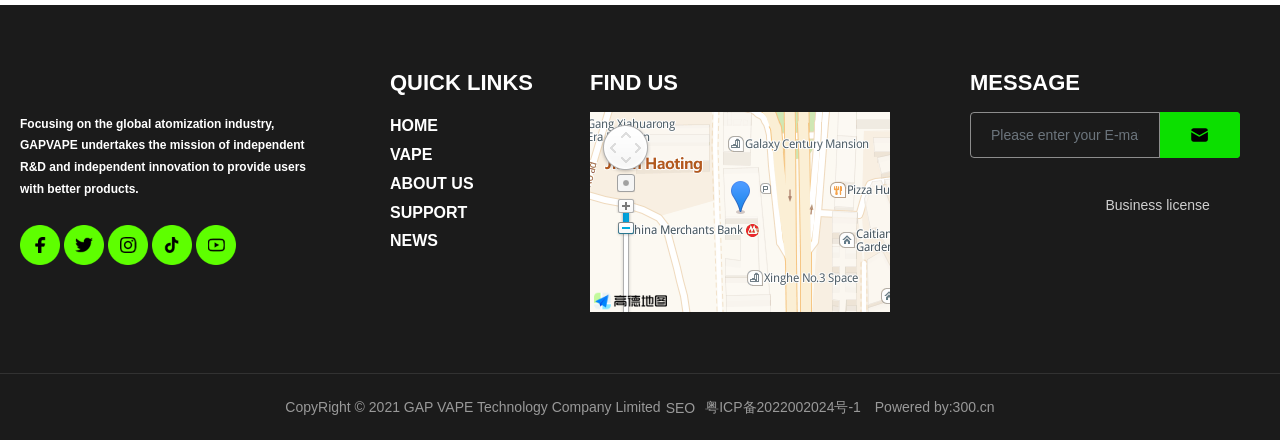Locate the bounding box coordinates of the segment that needs to be clicked to meet this instruction: "Check Business license".

[0.864, 0.448, 0.945, 0.484]